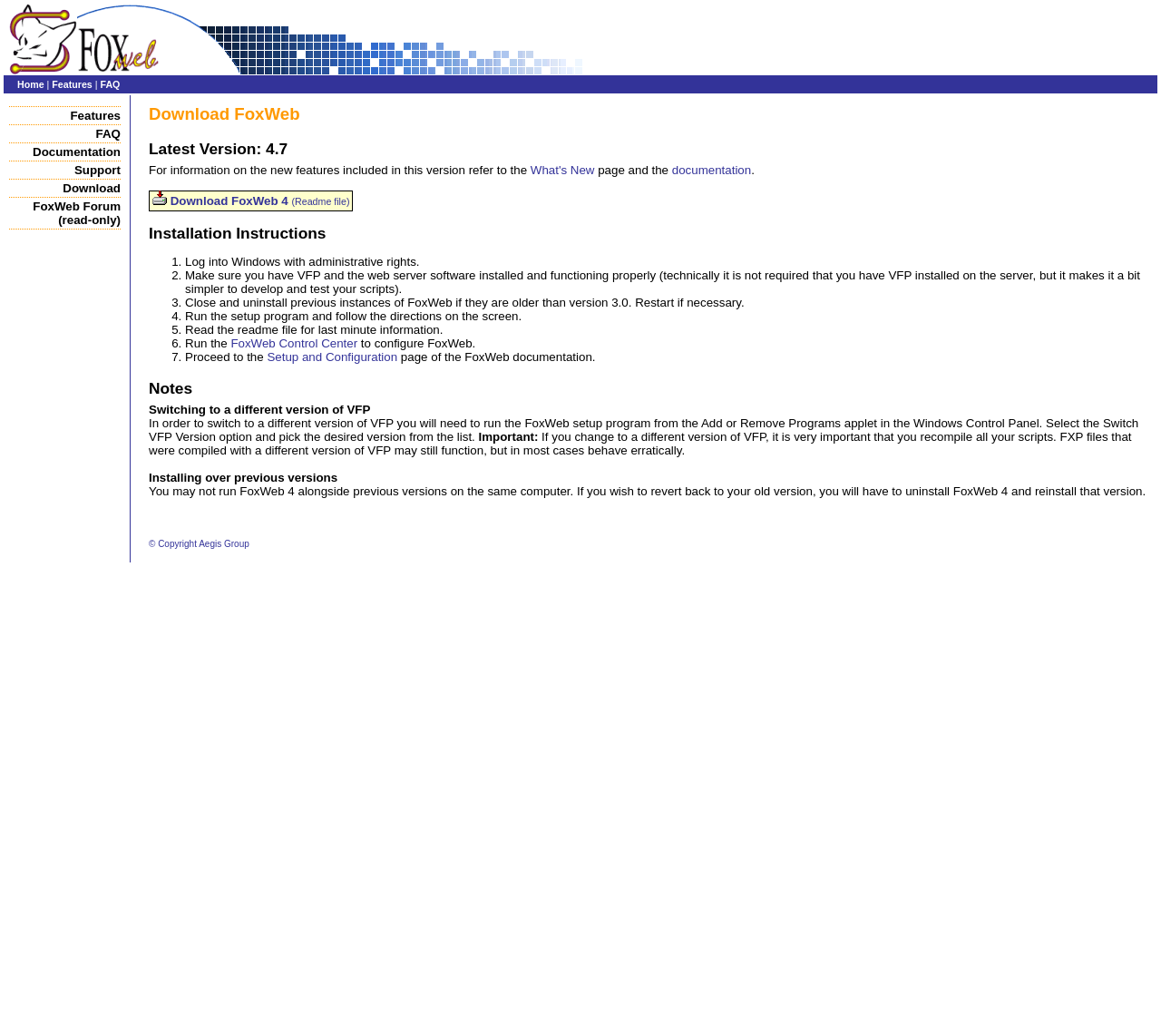Please analyze the image and give a detailed answer to the question:
What is the latest version of FoxWeb?

The latest version of FoxWeb is mentioned in the webpage as 4.7, which is stated in the section 'Download FoxWeb Latest Version: 4.7'.